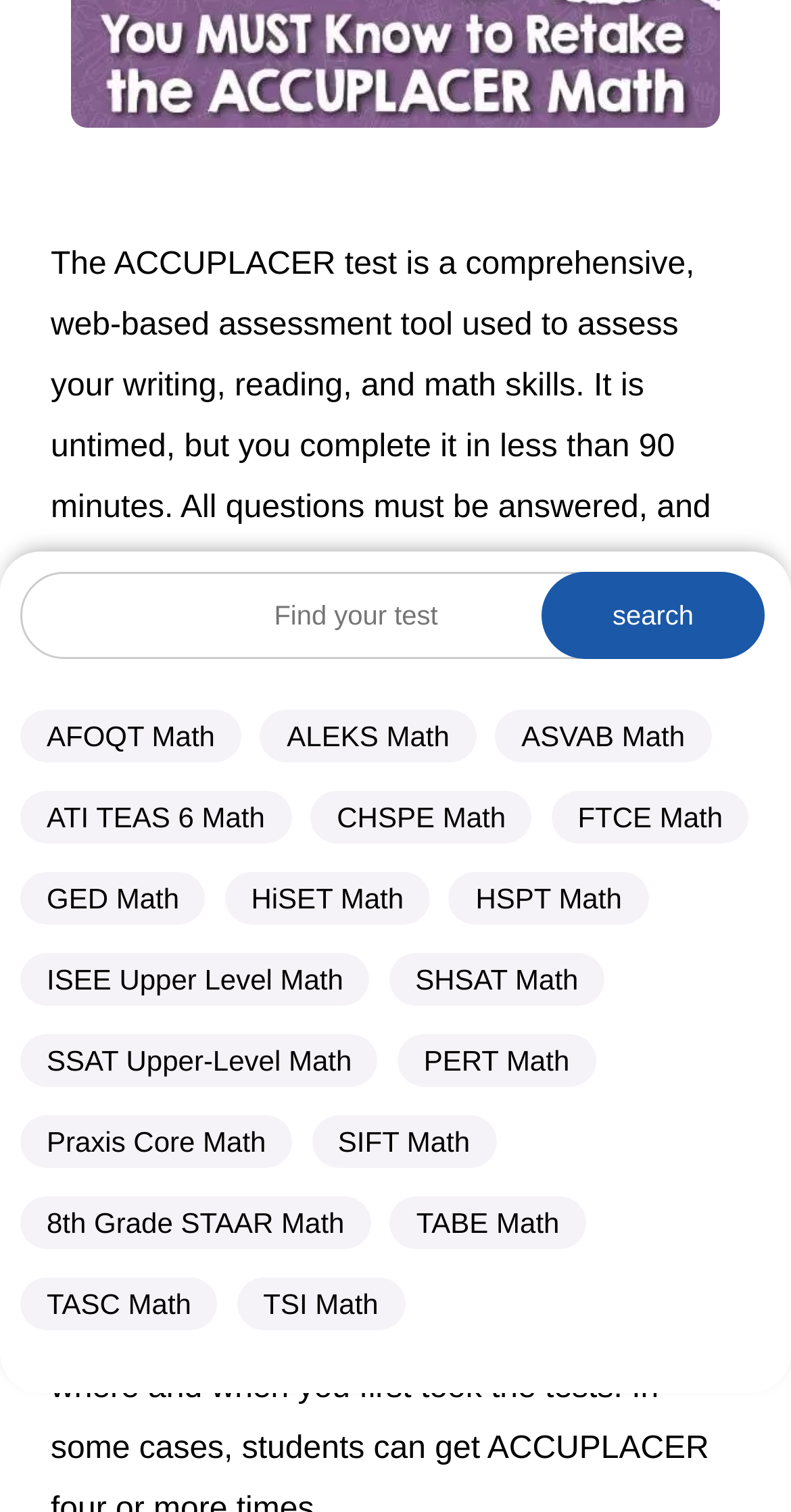Based on the element description: "SEO", identify the bounding box coordinates for this UI element. The coordinates must be four float numbers between 0 and 1, listed as [left, top, right, bottom].

None